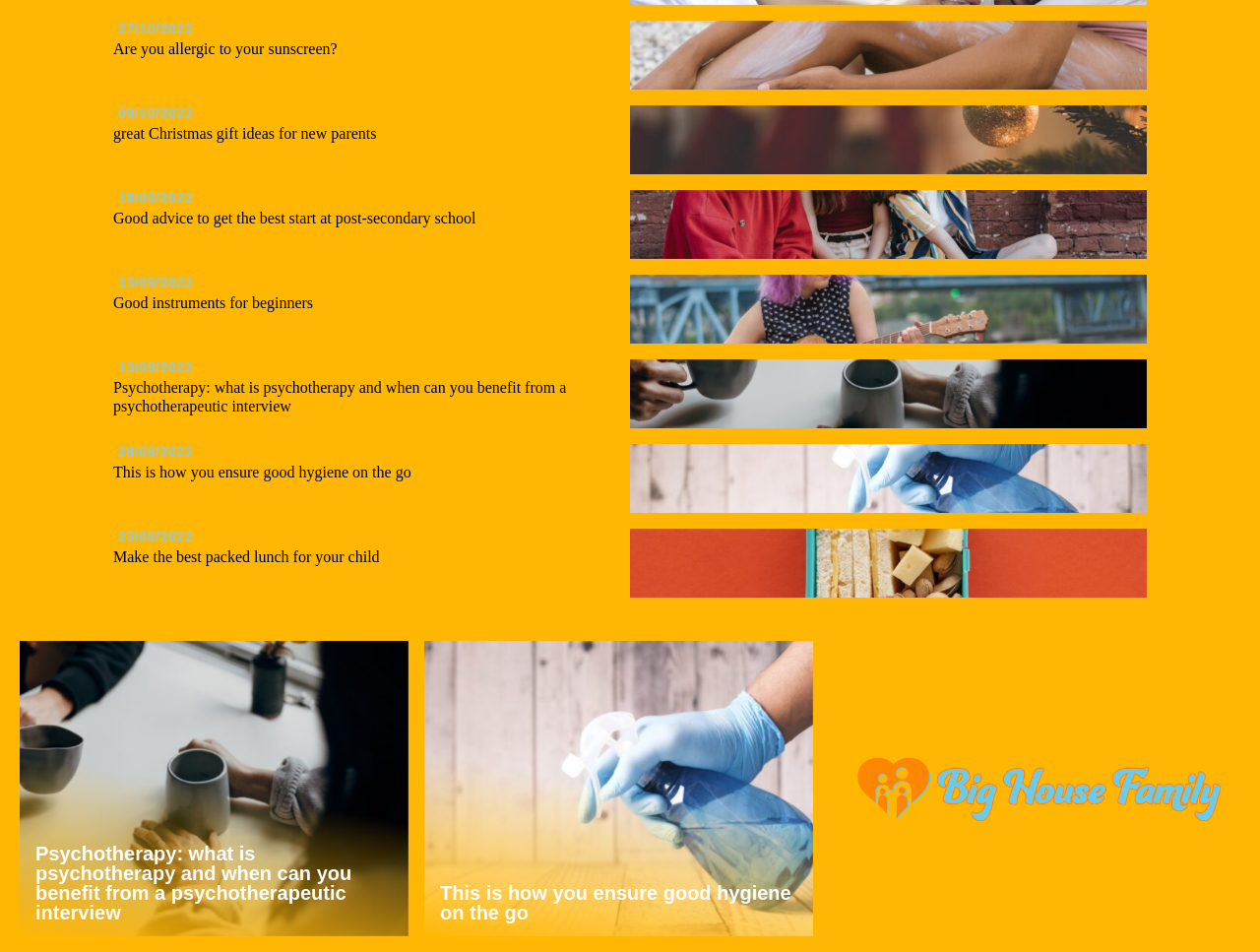How many links are there in the main section?
Respond to the question with a single word or phrase according to the image.

6